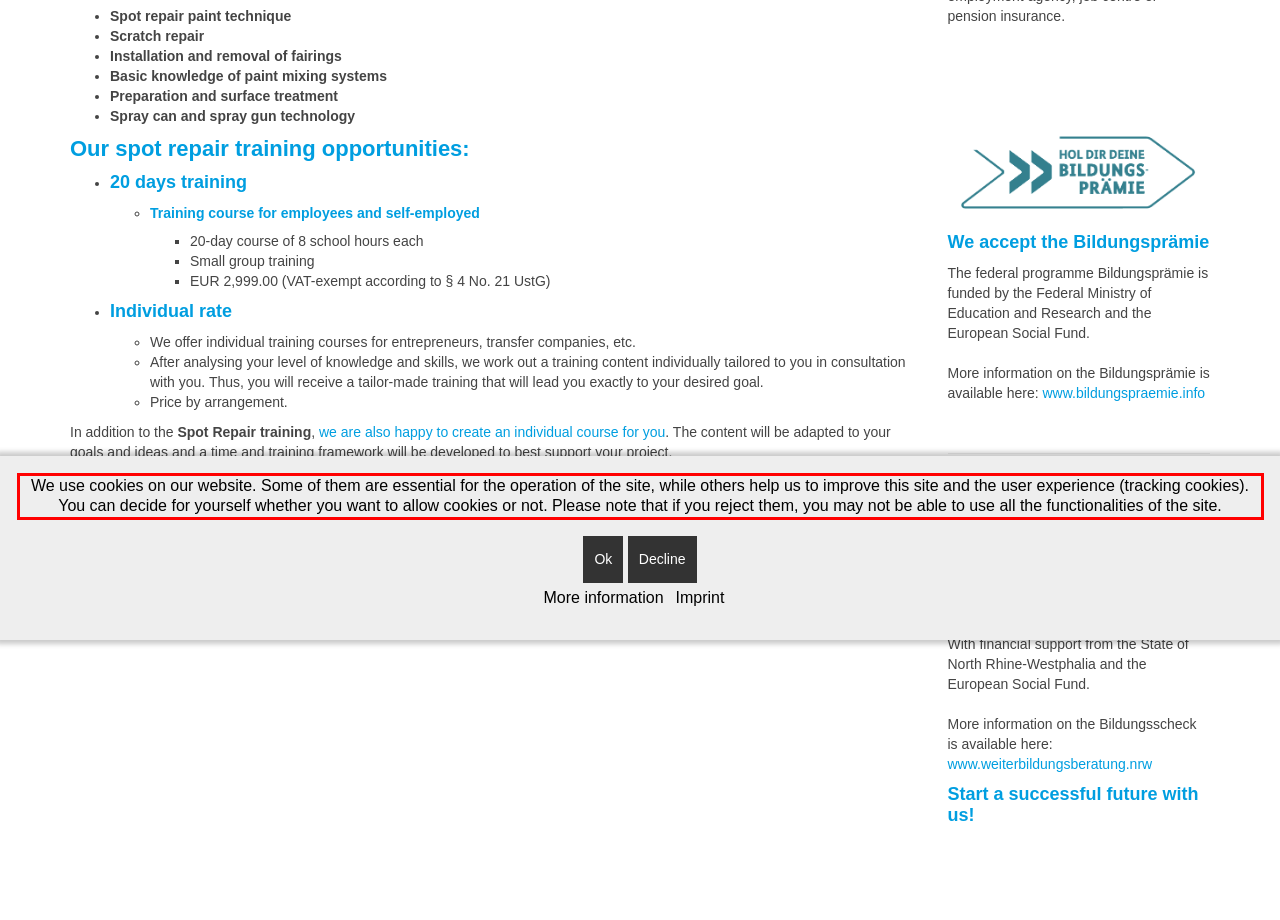Your task is to recognize and extract the text content from the UI element enclosed in the red bounding box on the webpage screenshot.

We use cookies on our website. Some of them are essential for the operation of the site, while others help us to improve this site and the user experience (tracking cookies). You can decide for yourself whether you want to allow cookies or not. Please note that if you reject them, you may not be able to use all the functionalities of the site.